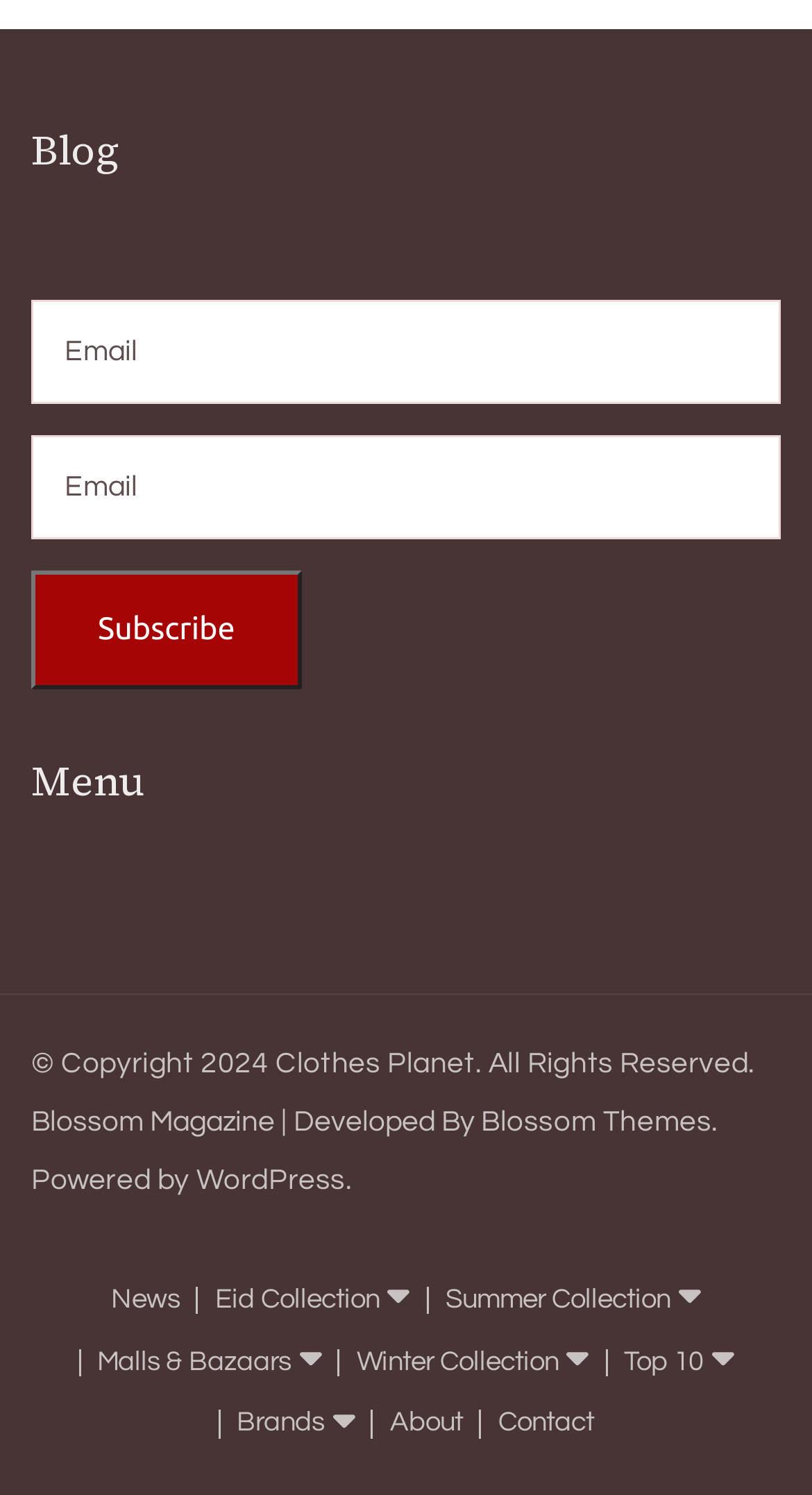Given the description of the UI element: "Eid Collection", predict the bounding box coordinates in the form of [left, top, right, bottom], with each value being a float between 0 and 1.

[0.242, 0.861, 0.468, 0.879]